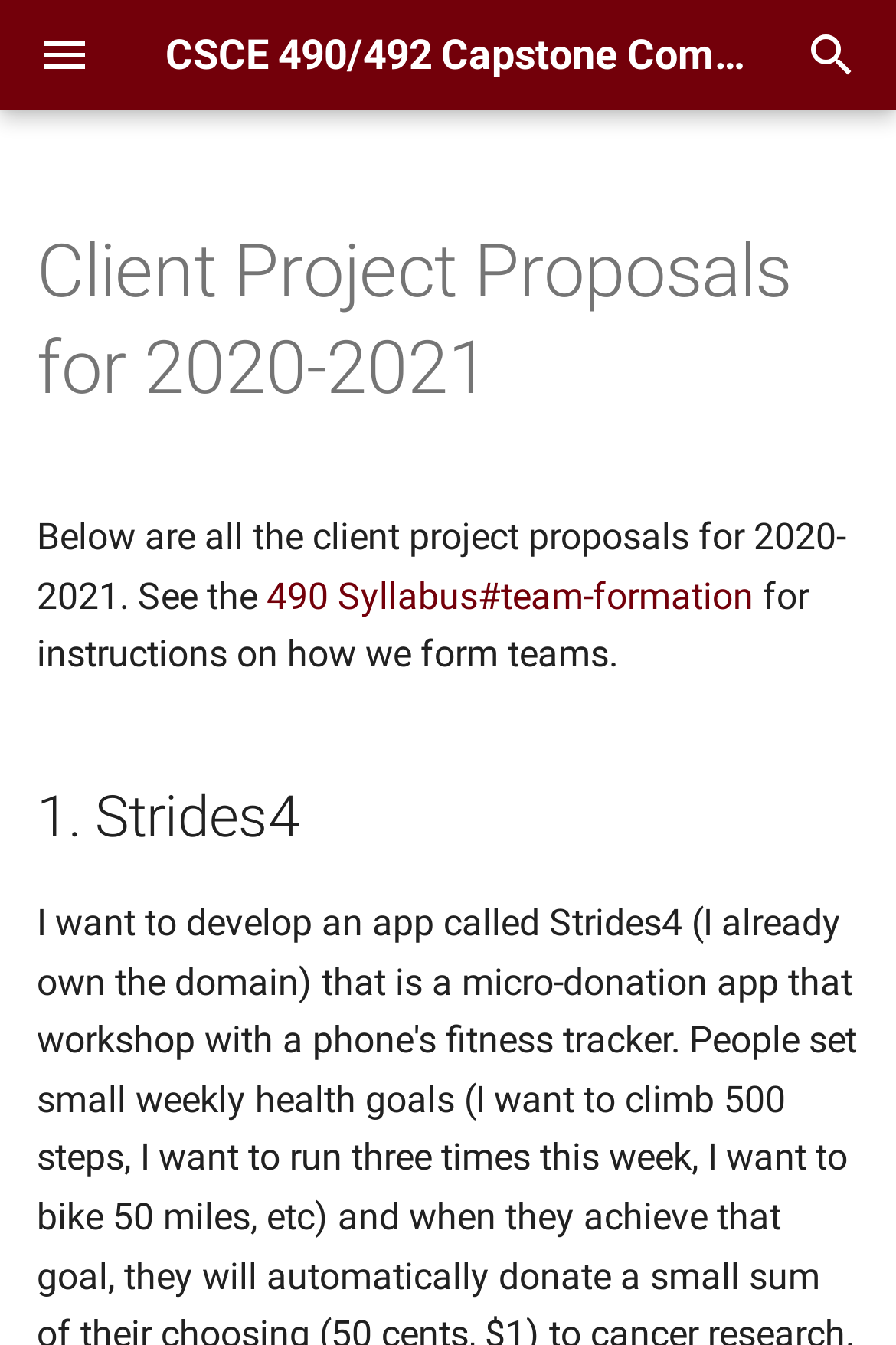Determine the bounding box coordinates for the region that must be clicked to execute the following instruction: "View the client project proposals for 2020-2021".

[0.041, 0.167, 0.959, 0.31]